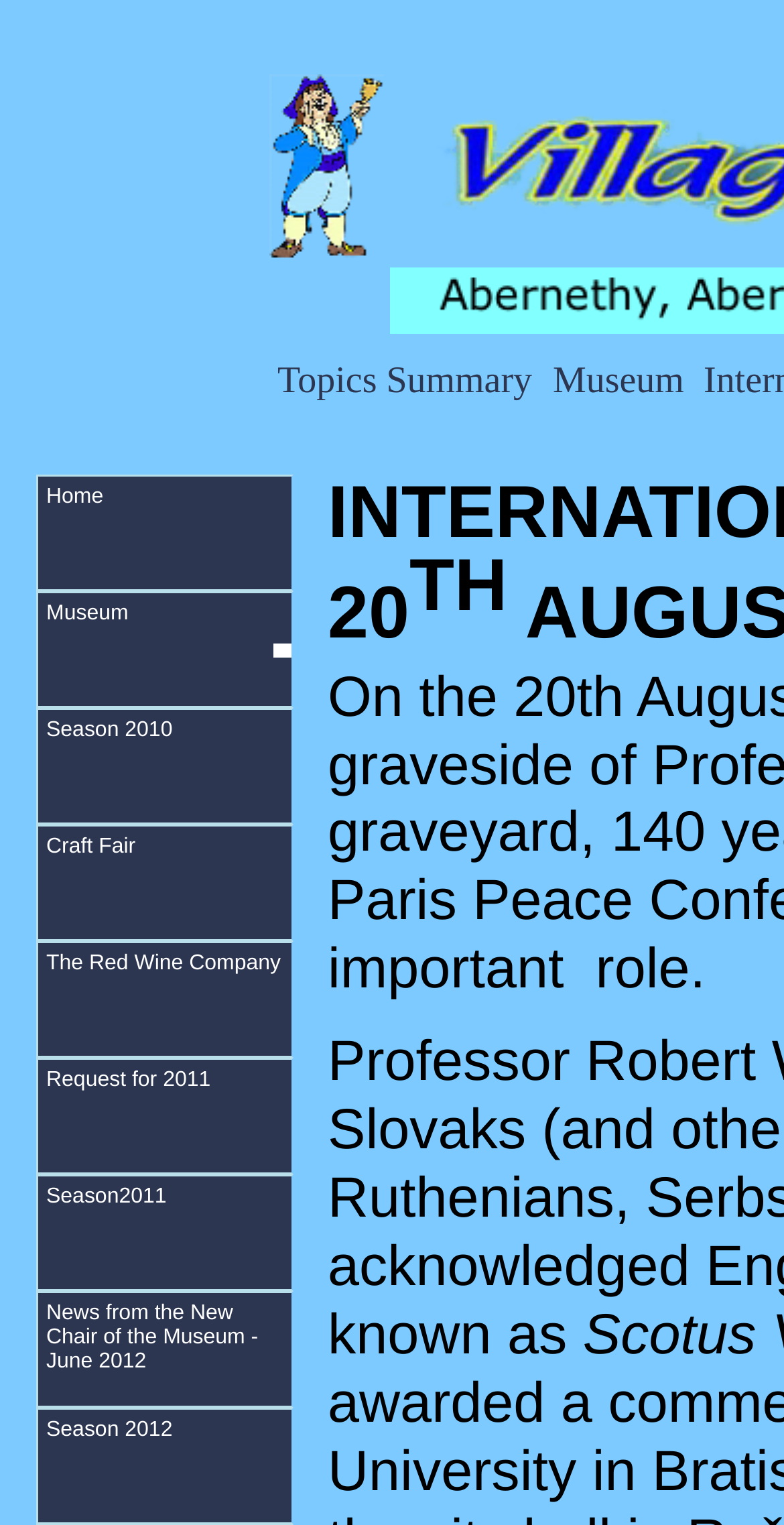What is the vertical position of the 'Topics Summary' link relative to the 'Museum' link?
Please respond to the question with a detailed and informative answer.

I compared the y1 coordinates of the 'Topics Summary' link (0.236) and the 'Museum' link (0.388) and found that the 'Topics Summary' link has a smaller y1 coordinate, indicating that it is above the 'Museum' link.